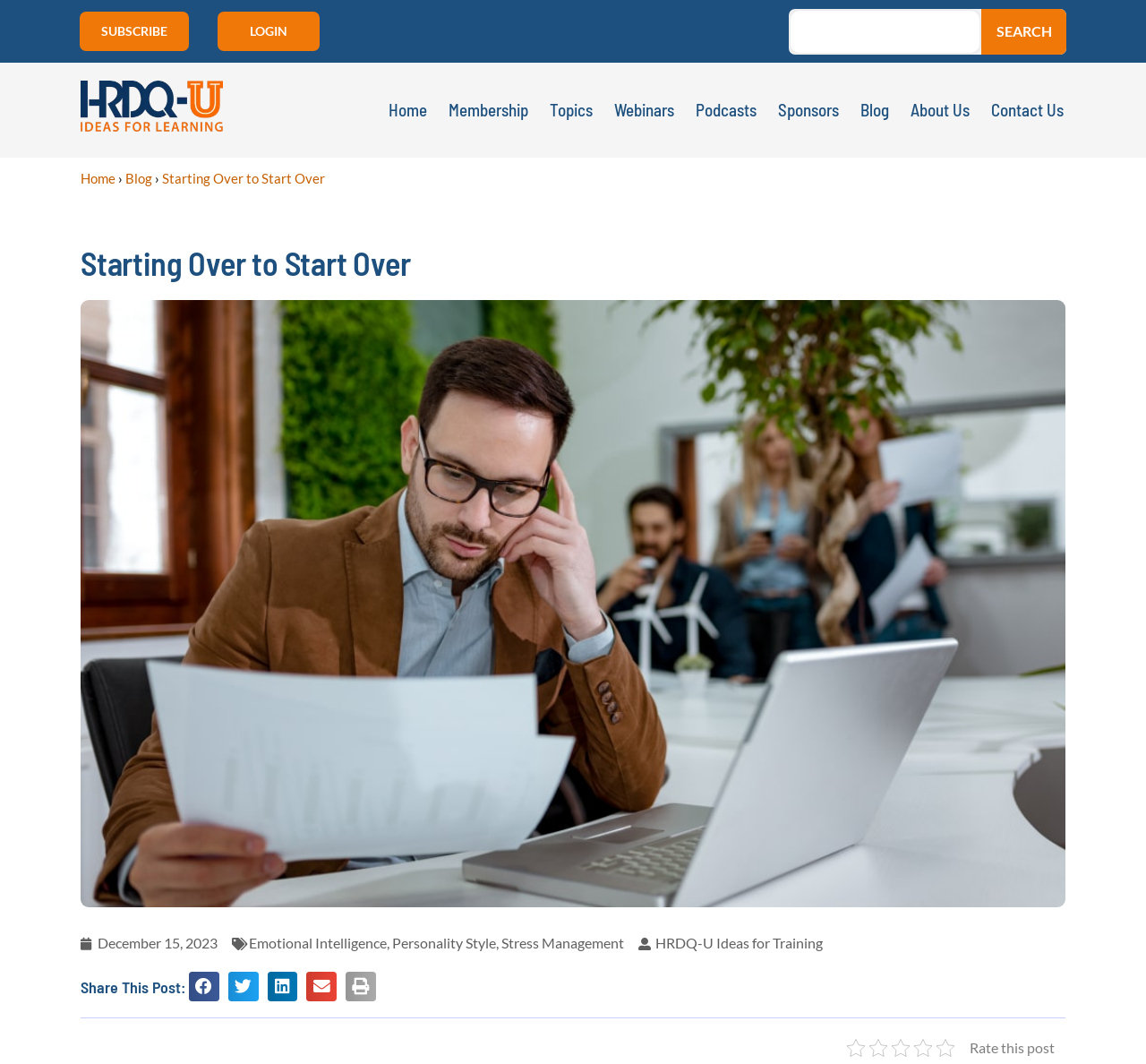What can be done on this webpage?
Give a single word or phrase answer based on the content of the image.

Read and share